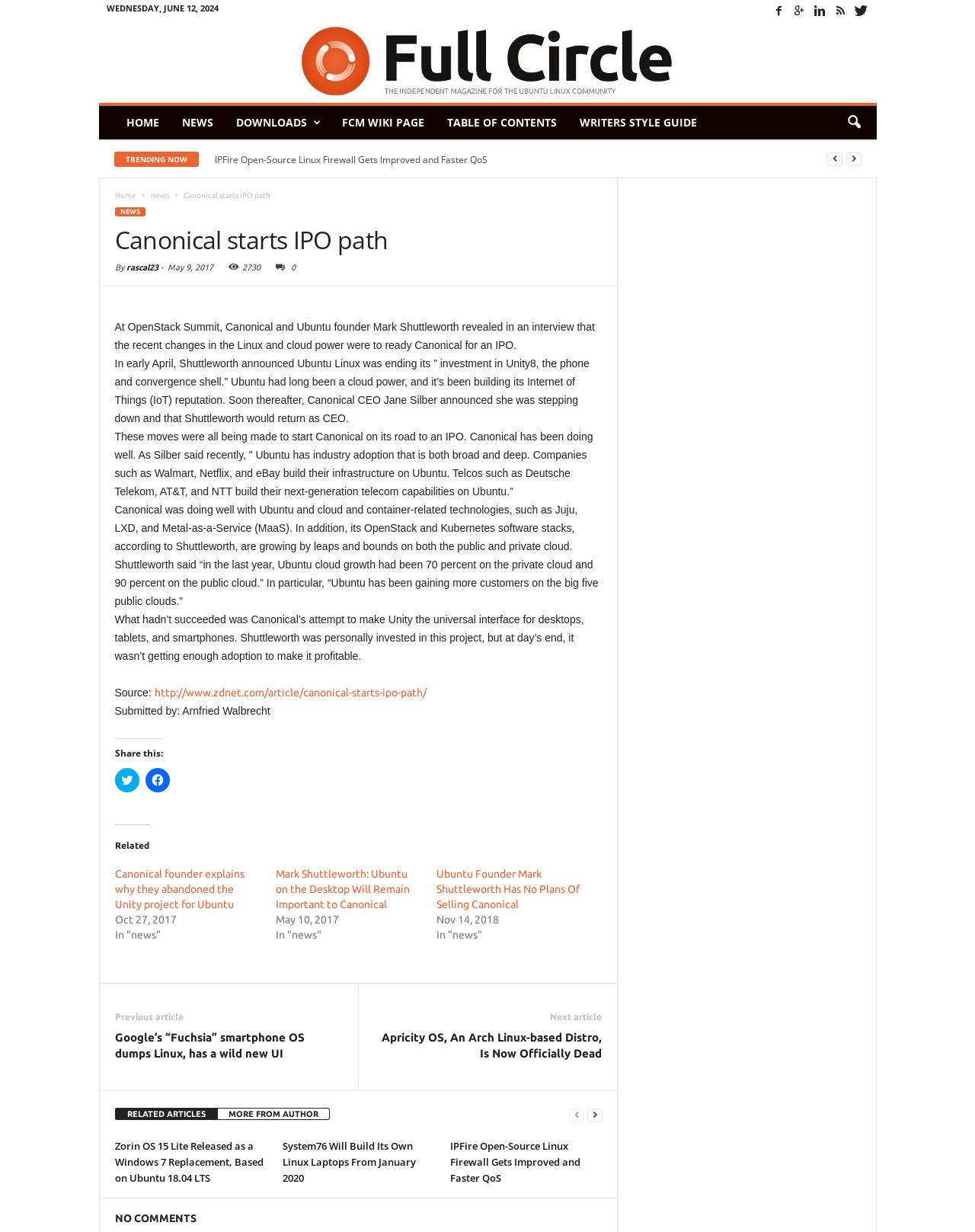Please find the bounding box coordinates for the clickable element needed to perform this instruction: "Click on the 'HOME' link".

[0.118, 0.086, 0.175, 0.113]